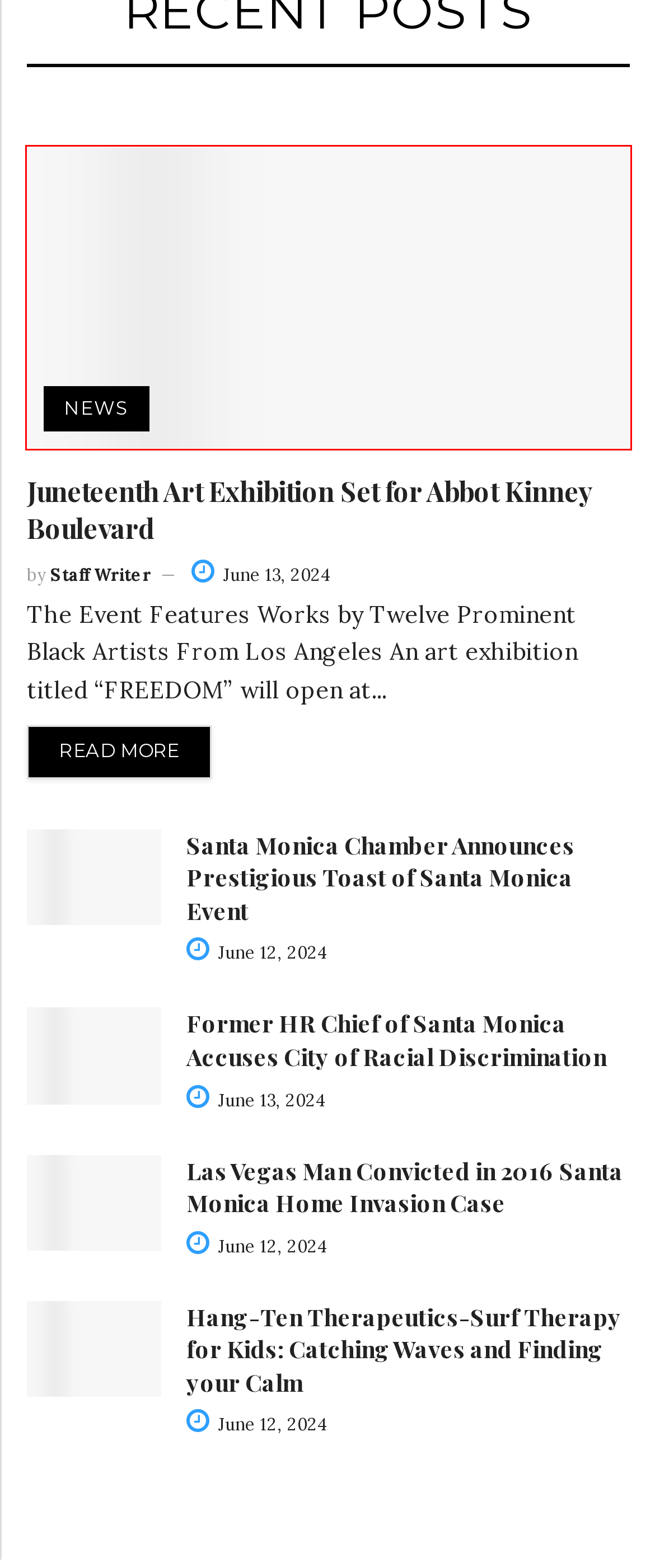Analyze the screenshot of a webpage with a red bounding box and select the webpage description that most accurately describes the new page resulting from clicking the element inside the red box. Here are the candidates:
A. Santa Monica Chamber Announces Prestigious Toast of Santa Monica Event - SM Mirror
B. Staff Writer, Author at SM Mirror
C. News Archives - SM Mirror
D. Former HR Chief of Santa Monica Accuses City of Racial Discrimination - SM Mirror
E. Juneteenth Art Exhibition Set for Abbot Kinney Boulevard - SM Mirror
F. Las Vegas Man Convicted in 2016 Santa Monica Home Invasion Case - SM Mirror
G. Hang-Ten Therapeutics-Surf Therapy for Kids: Catching Waves and Finding your Calm - SM Mirror
H. Contact us - SM Mirror

E